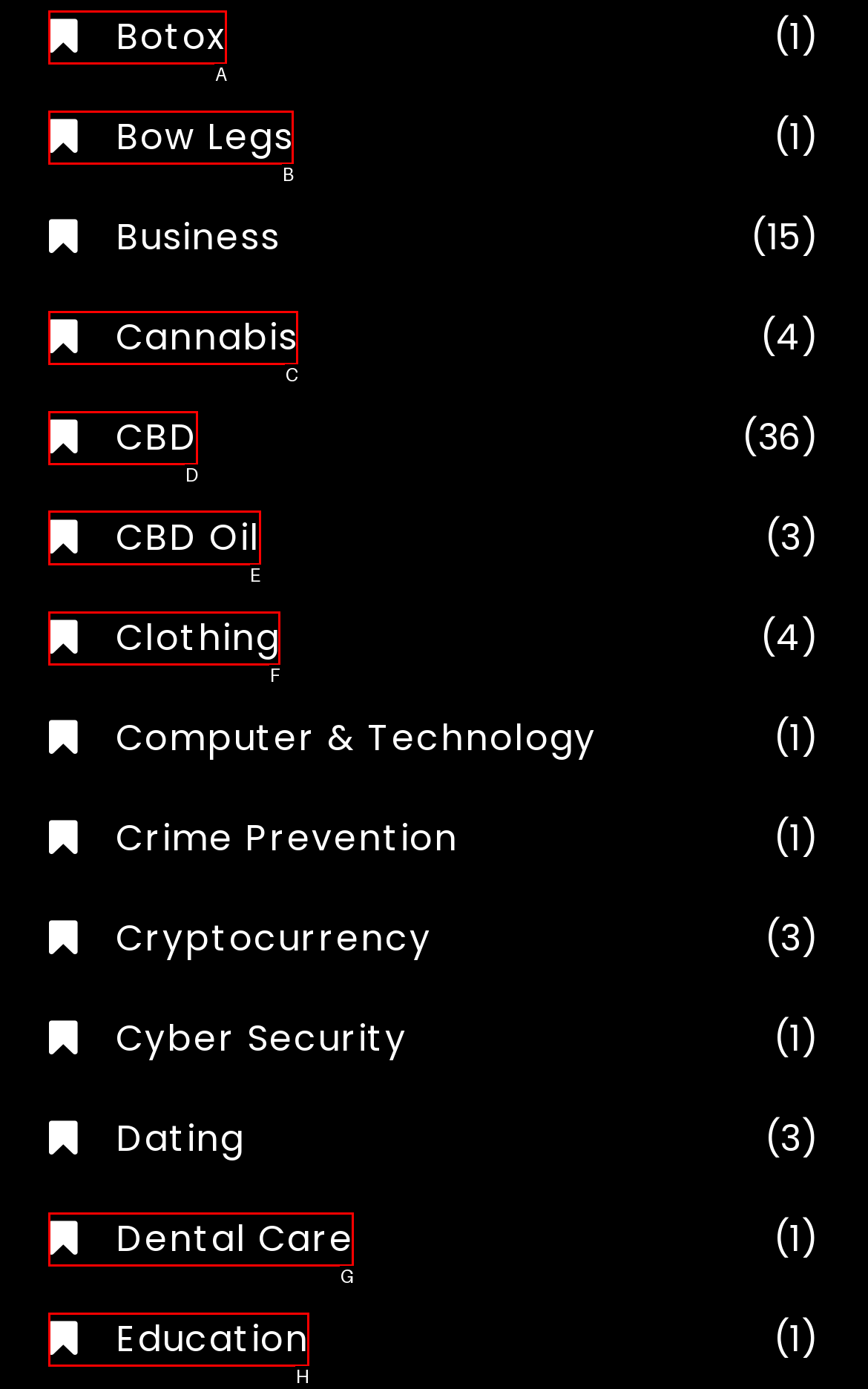Select the letter associated with the UI element you need to click to perform the following action: Learn about CBD Oil
Reply with the correct letter from the options provided.

E